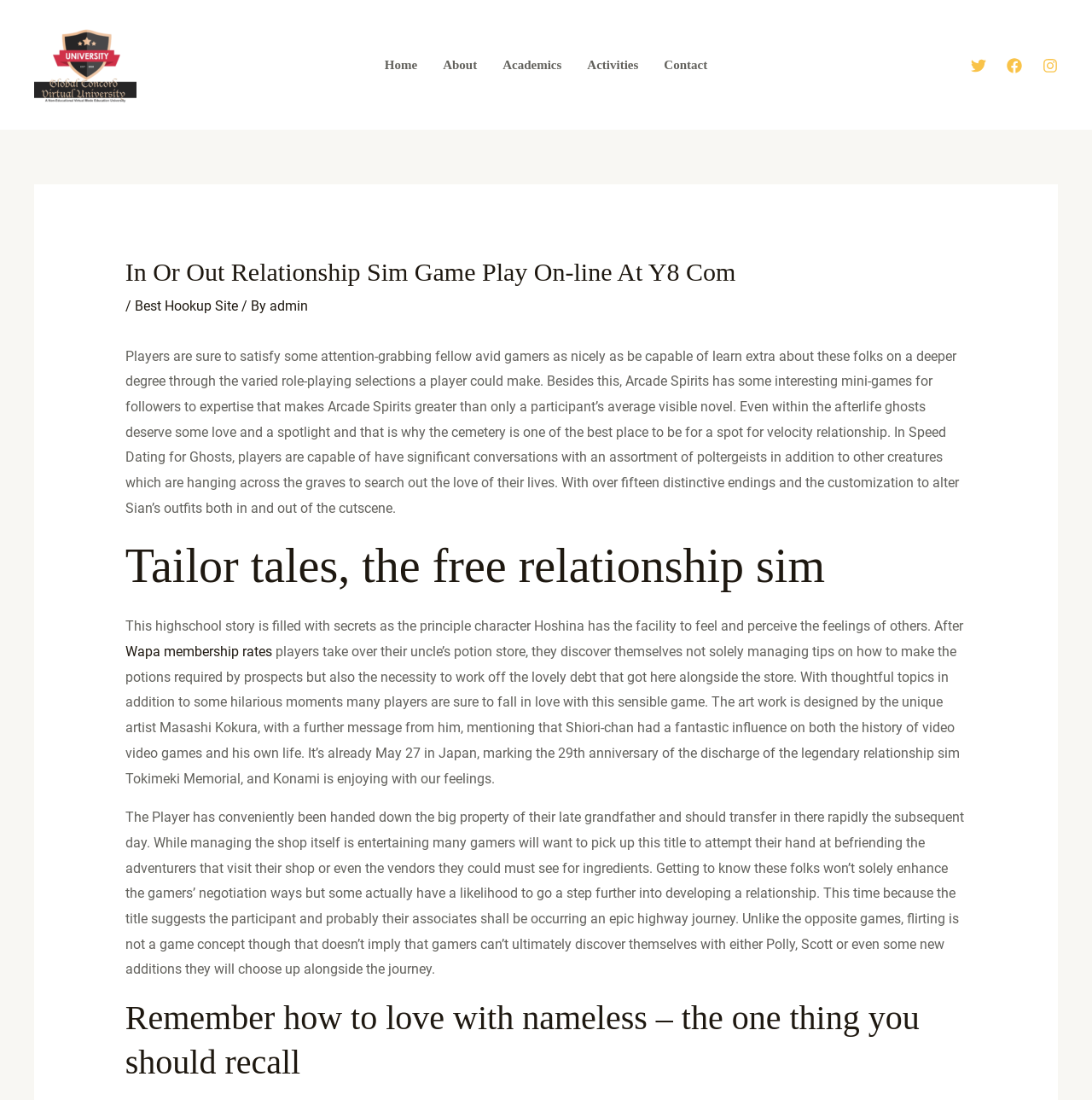What is the theme of the game where the player inherits a potion store?
Refer to the image and give a detailed response to the question.

Based on the webpage text, the game where the player inherits a potion store involves managing the store, making potions for customers, and working off a debt that came with the store. The game also has thoughtful topics and humorous moments.